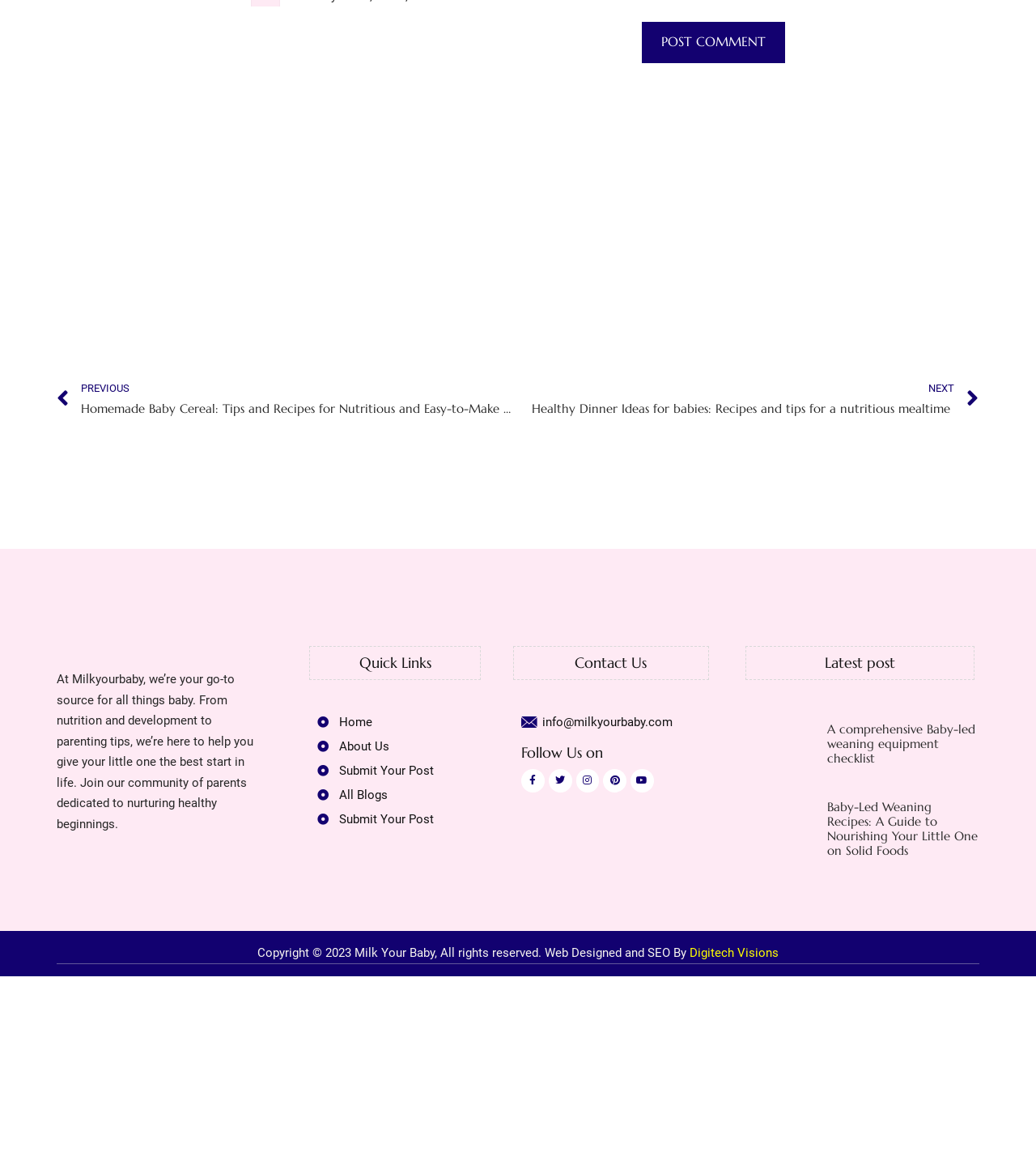How can I submit a post?
Look at the image and answer the question with a single word or phrase.

Submit Your Post link